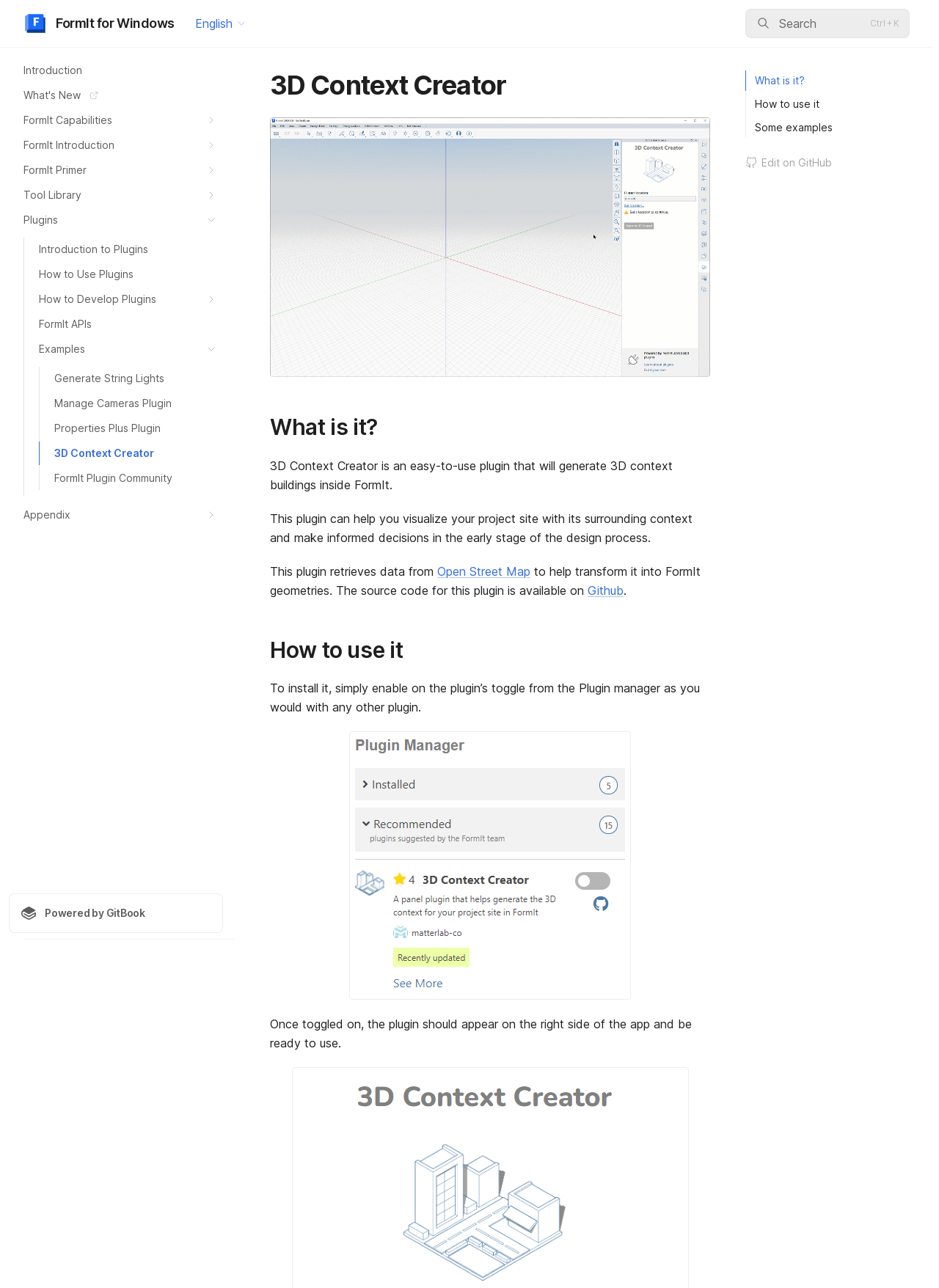Determine the bounding box coordinates of the region that needs to be clicked to achieve the task: "Explore 'Plugins'".

[0.009, 0.162, 0.238, 0.18]